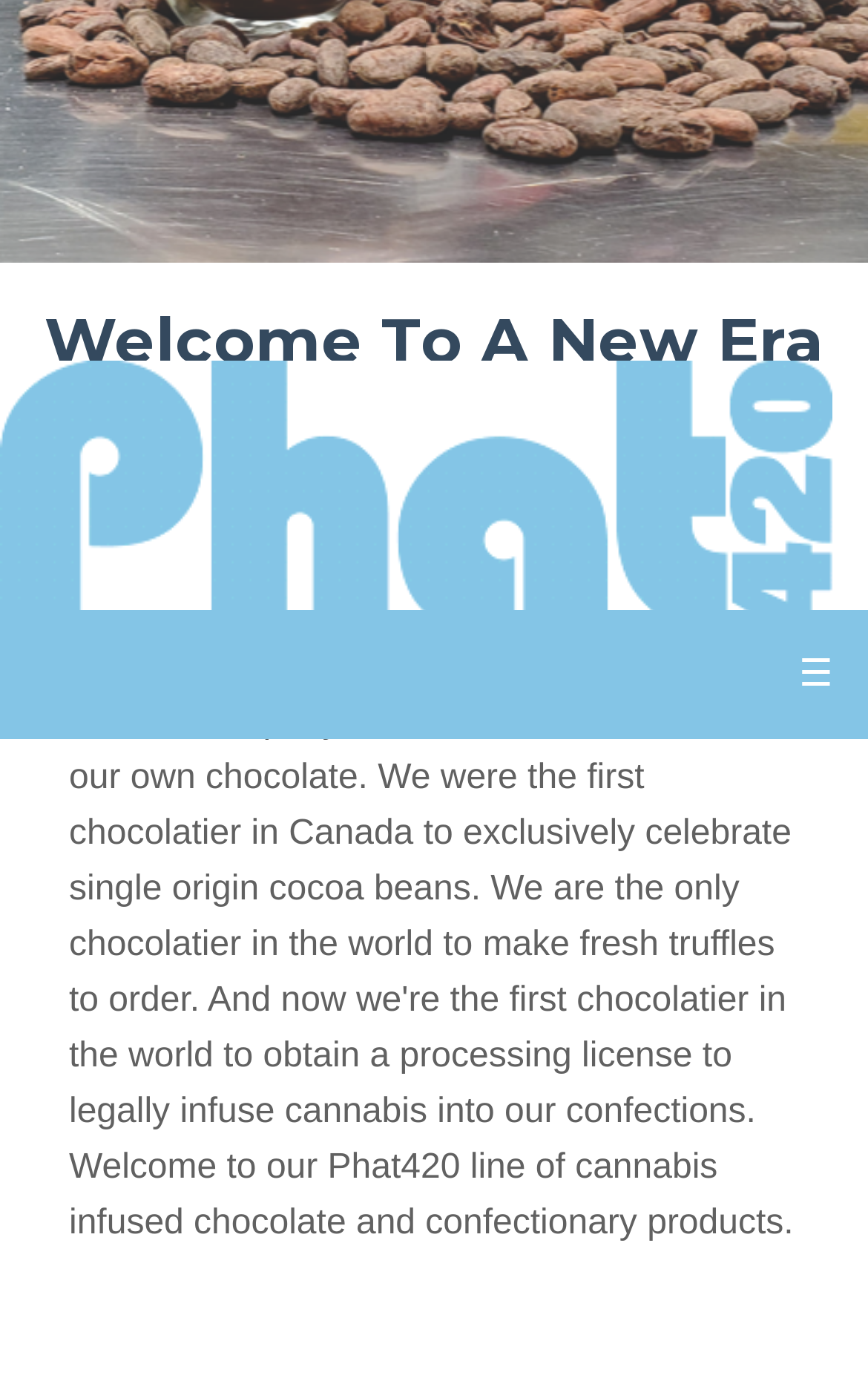Calculate the bounding box coordinates of the UI element given the description: "parent_node: ☰".

[0.0, 0.44, 0.094, 0.534]